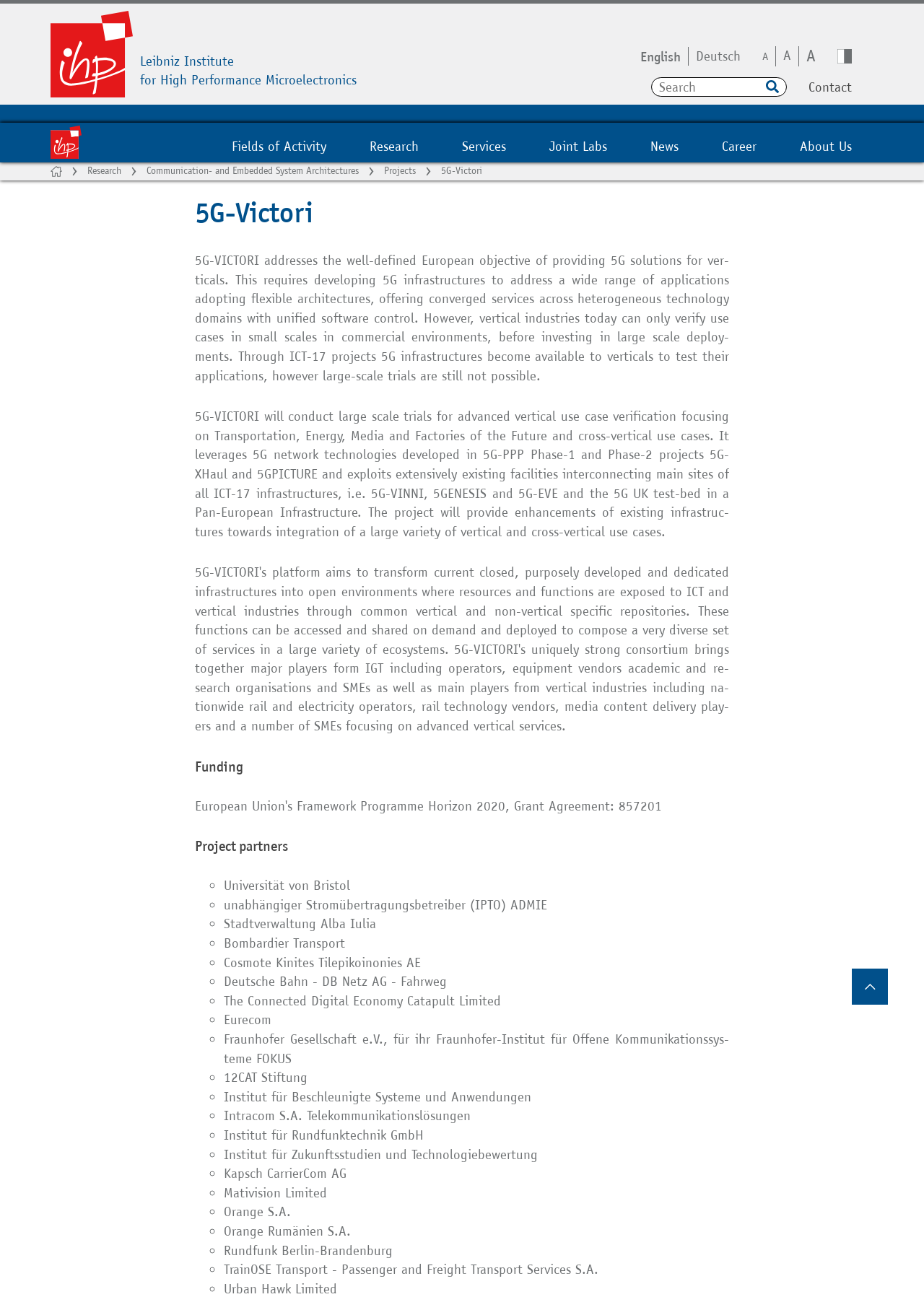What is the goal of the 5G-Victori project?
Please look at the screenshot and answer in one word or a short phrase.

To provide 5G solutions for verticals